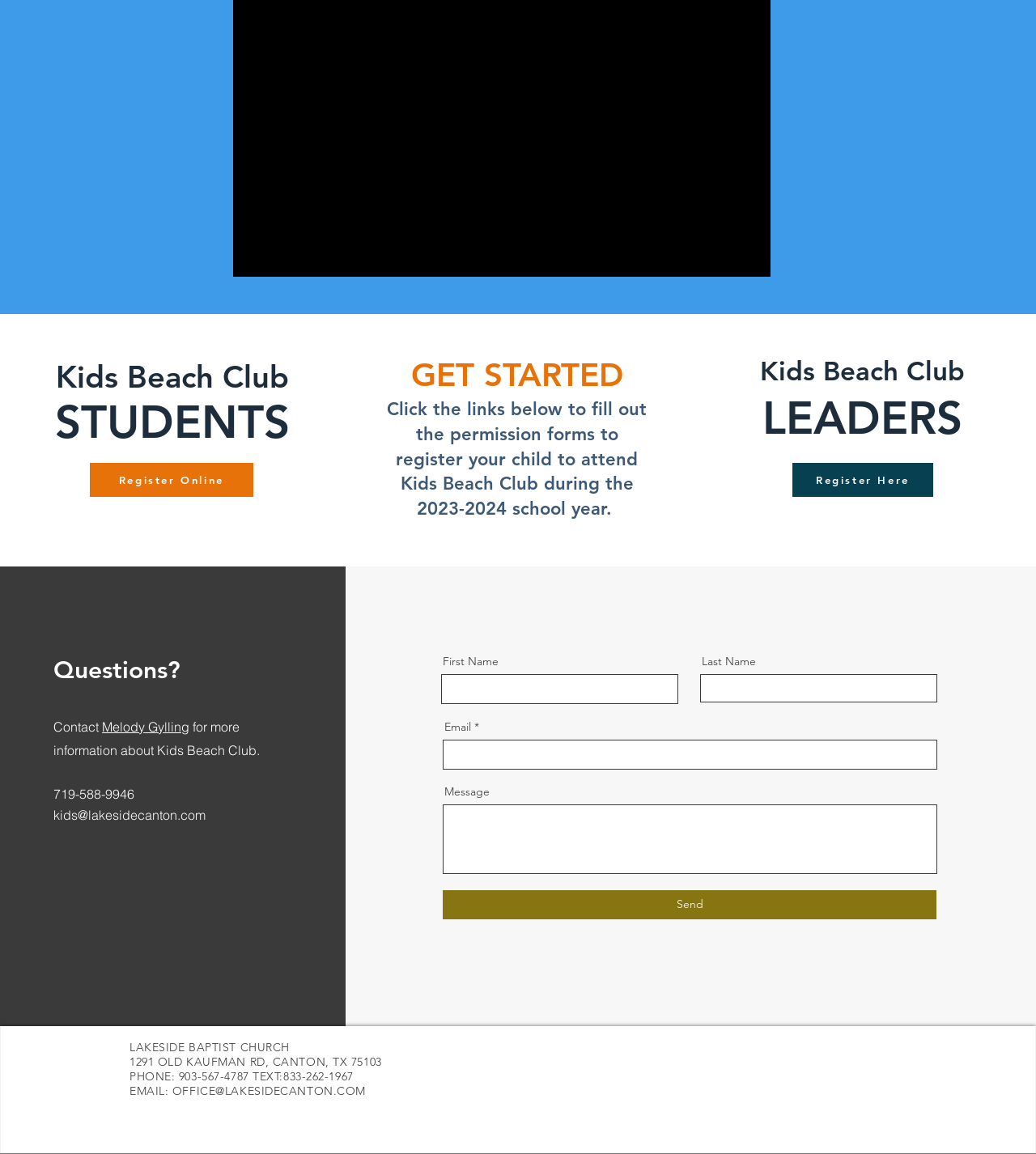Based on the image, give a detailed response to the question: What social media platforms does the church have?

I found the answer by looking at the social media links at the bottom of the webpage, which include Spotify, Facebook, and Youtube.